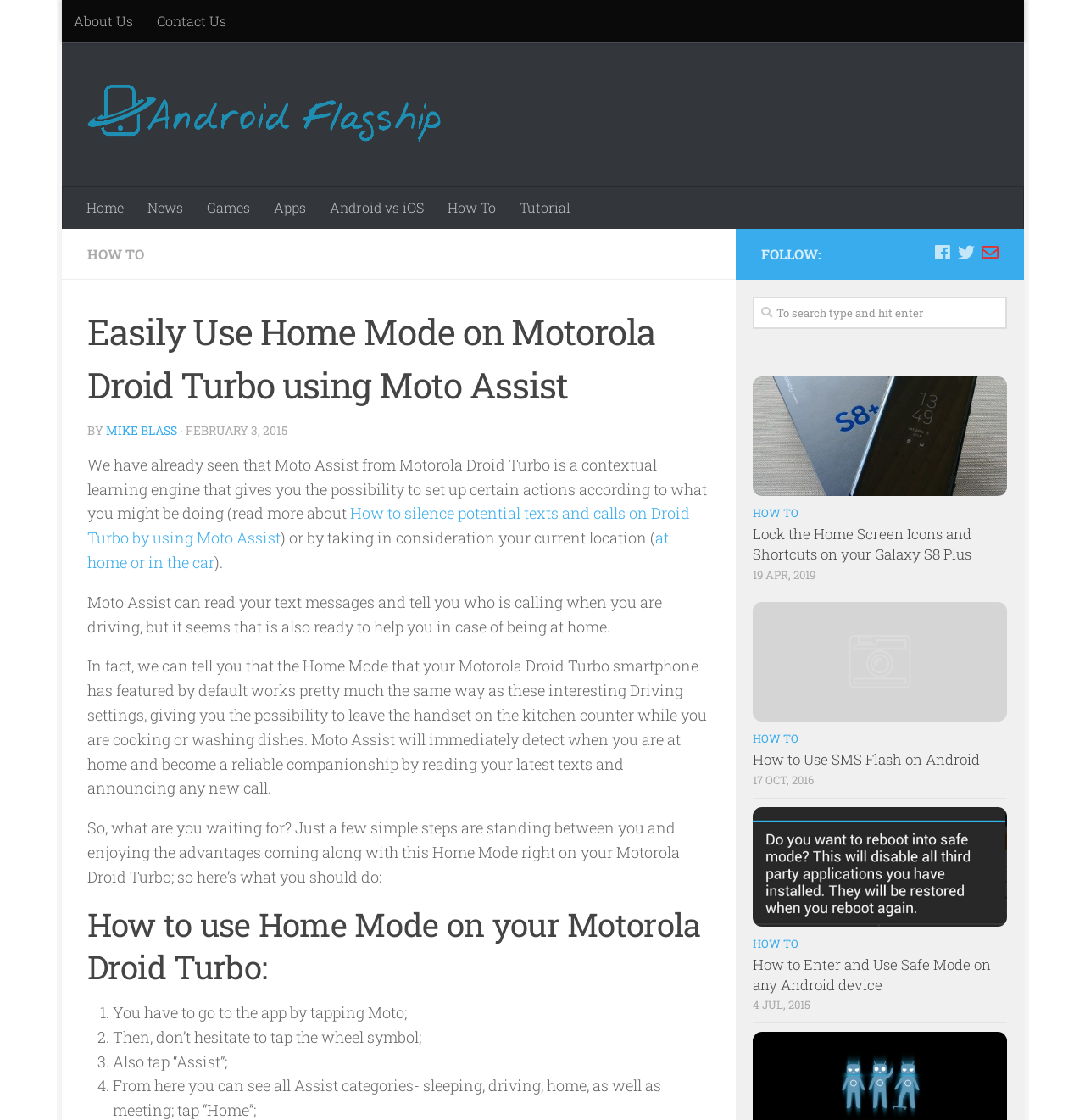What is the purpose of Moto Assist?
Answer with a single word or phrase, using the screenshot for reference.

Contextual learning engine